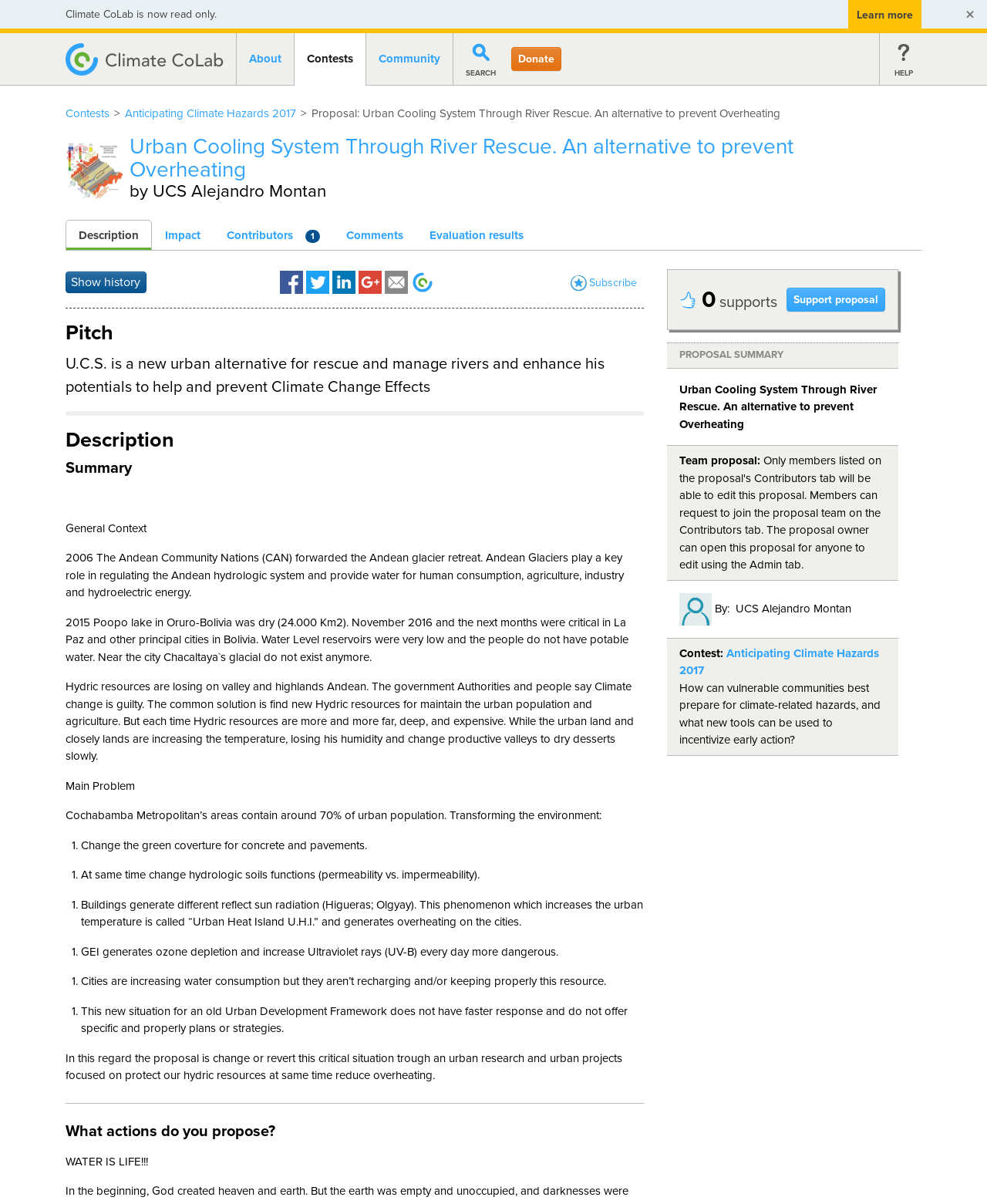Given the element description Learn more, specify the bounding box coordinates of the corresponding UI element in the format (top-left x, top-left y, bottom-right x, bottom-right y). All values must be between 0 and 1.

[0.859, 0.0, 0.934, 0.024]